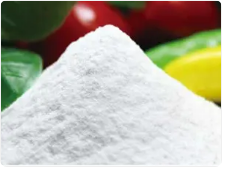Describe thoroughly the contents of the image.

The image depicts a white crystalline powder mounded prominently in the foreground, possibly representing a plant growth regulator like Gibberellin (GA 4+7). Behind the mound, fresh green leaves and vibrant vegetables, including red tomatoes and a yellow pepper, blur slightly, creating a contrast that emphasizes the powder's purity and texture. This imagery likely conveys the product's agricultural relevance, highlighting its role in enhancing plant growth and yield. The overall composition combines elements of nature with the science of horticulture, making it appealing to those interested in plant health and agricultural solutions.